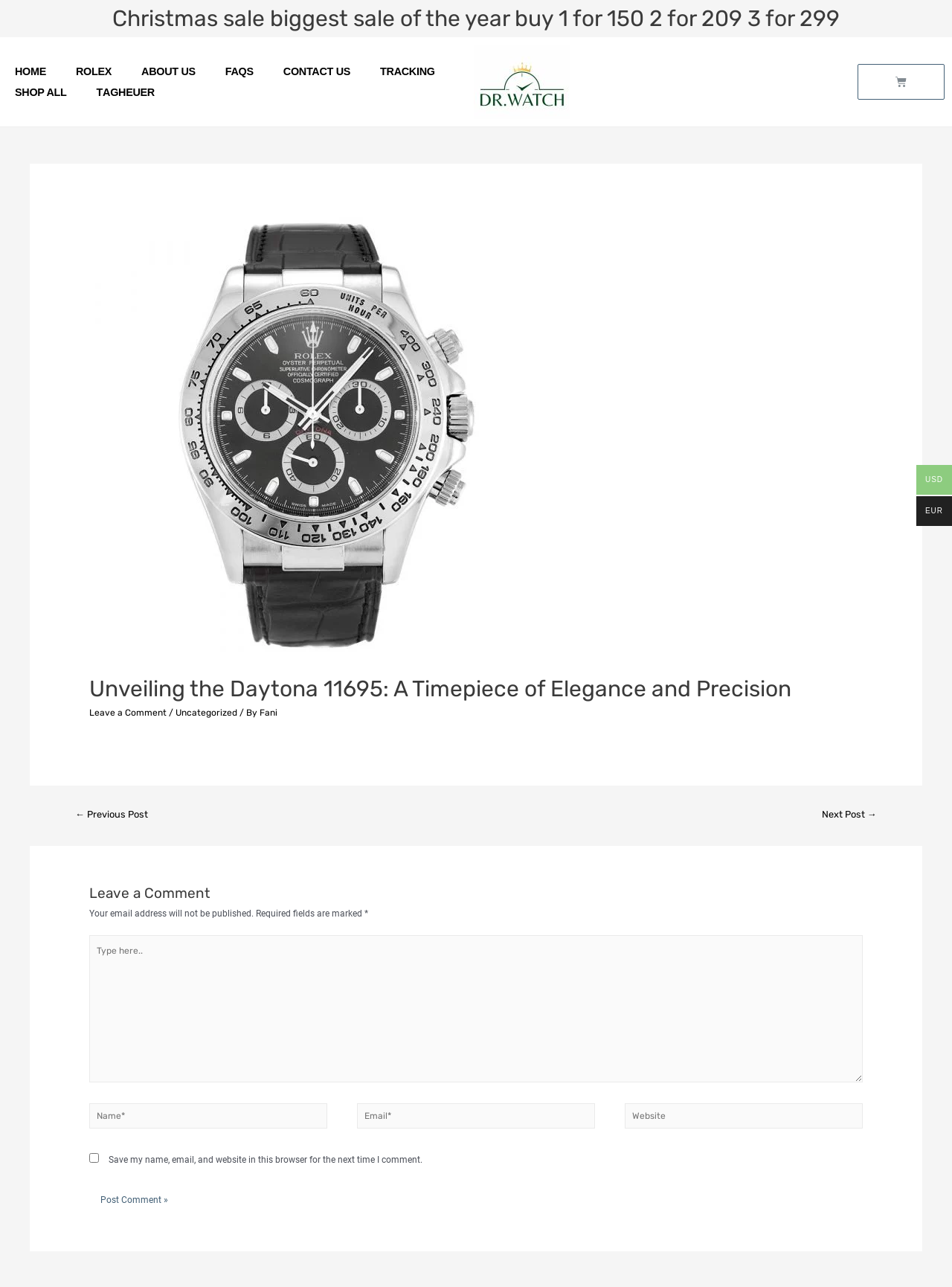Find the bounding box coordinates for the HTML element described in this sentence: "Contact us". Provide the coordinates as four float numbers between 0 and 1, in the format [left, top, right, bottom].

[0.282, 0.047, 0.384, 0.064]